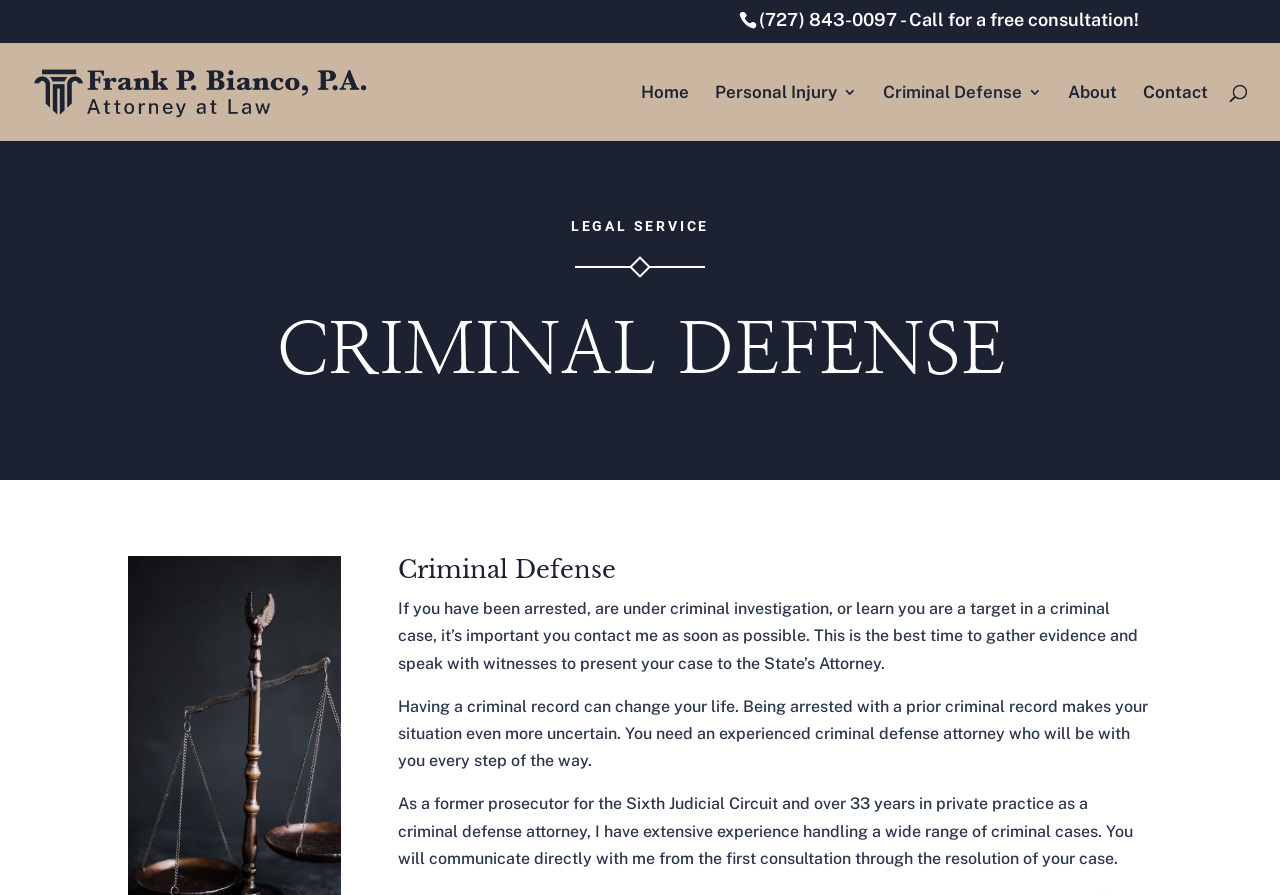Provide the bounding box coordinates for the specified HTML element described in this description: "Finance". The coordinates should be four float numbers ranging from 0 to 1, in the format [left, top, right, bottom].

None